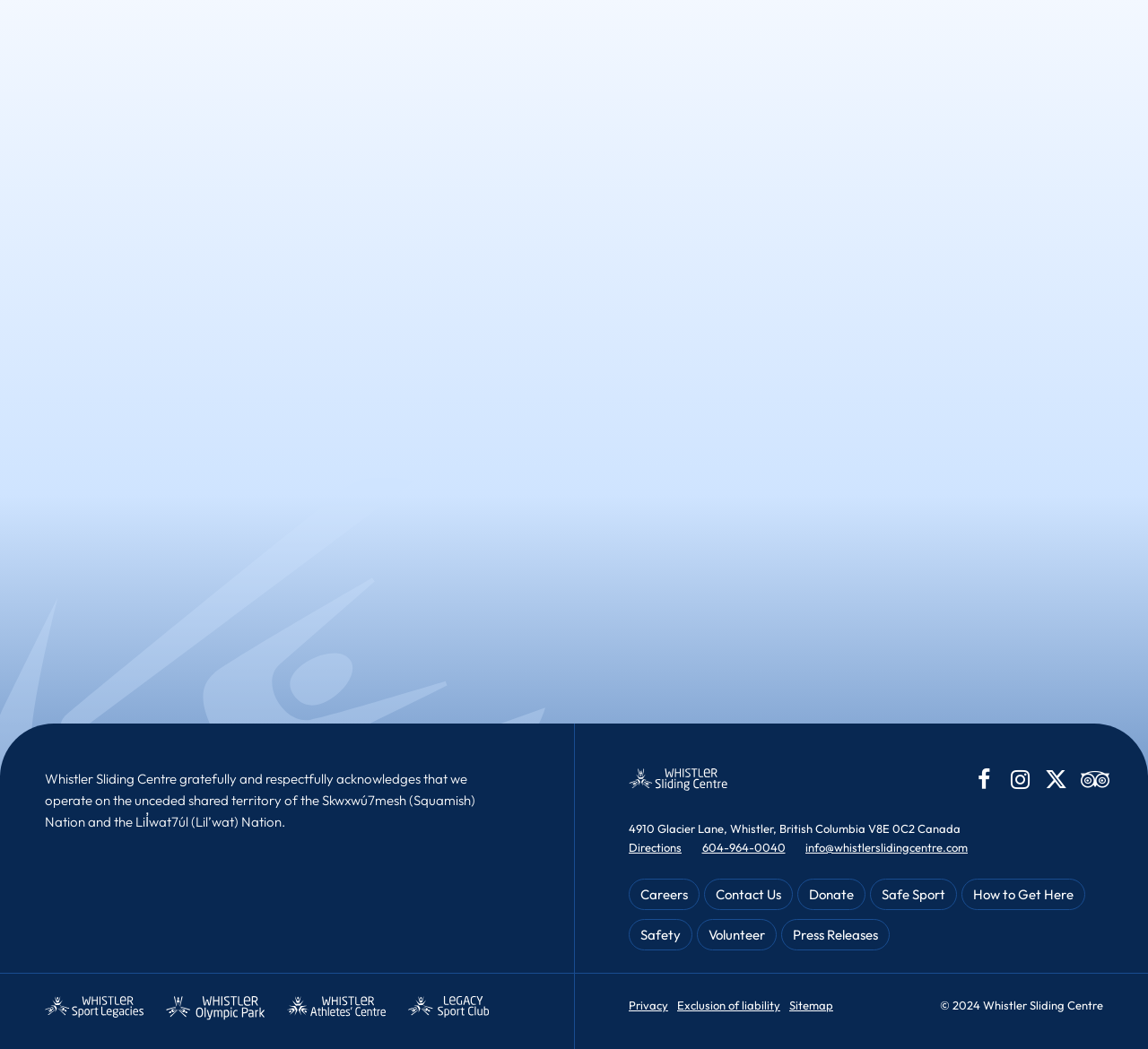Using the information in the image, could you please answer the following question in detail:
What is the address of the Whistler Sliding Centre?

I found the answer by looking at the StaticText element at the bottom of the page, which displays the address of the Whistler Sliding Centre.